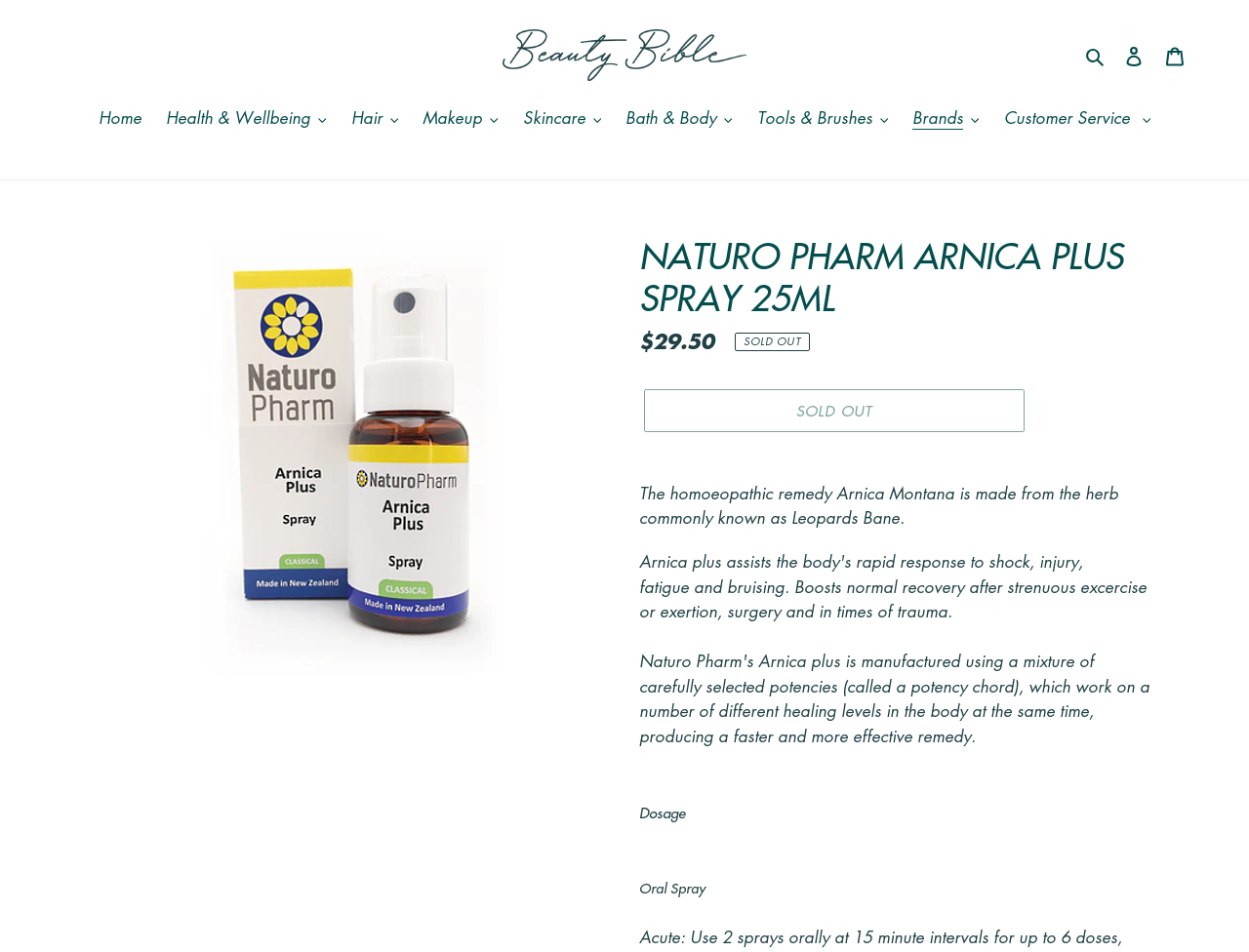Can you specify the bounding box coordinates of the area that needs to be clicked to fulfill the following instruction: "Click on 'Log in' link"?

[0.891, 0.034, 0.924, 0.081]